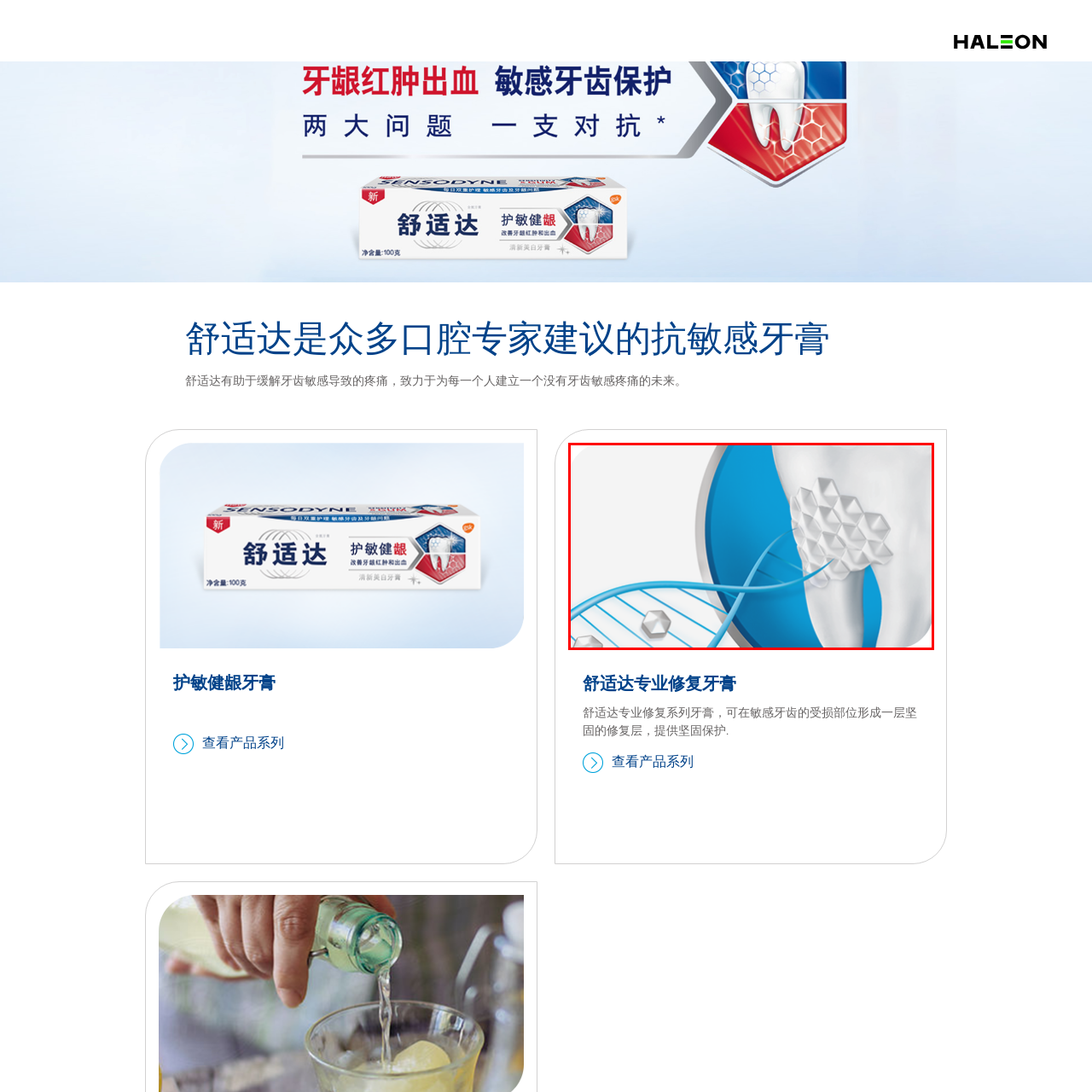What is the focus of the image?
Observe the image marked by the red bounding box and answer in detail.

The caption explains that the image visually represents a tooth with a focus on advanced oral care, emphasizing its structural integrity and sensitivity protection, which suggests that the image is centered around showcasing the importance of advanced oral care.